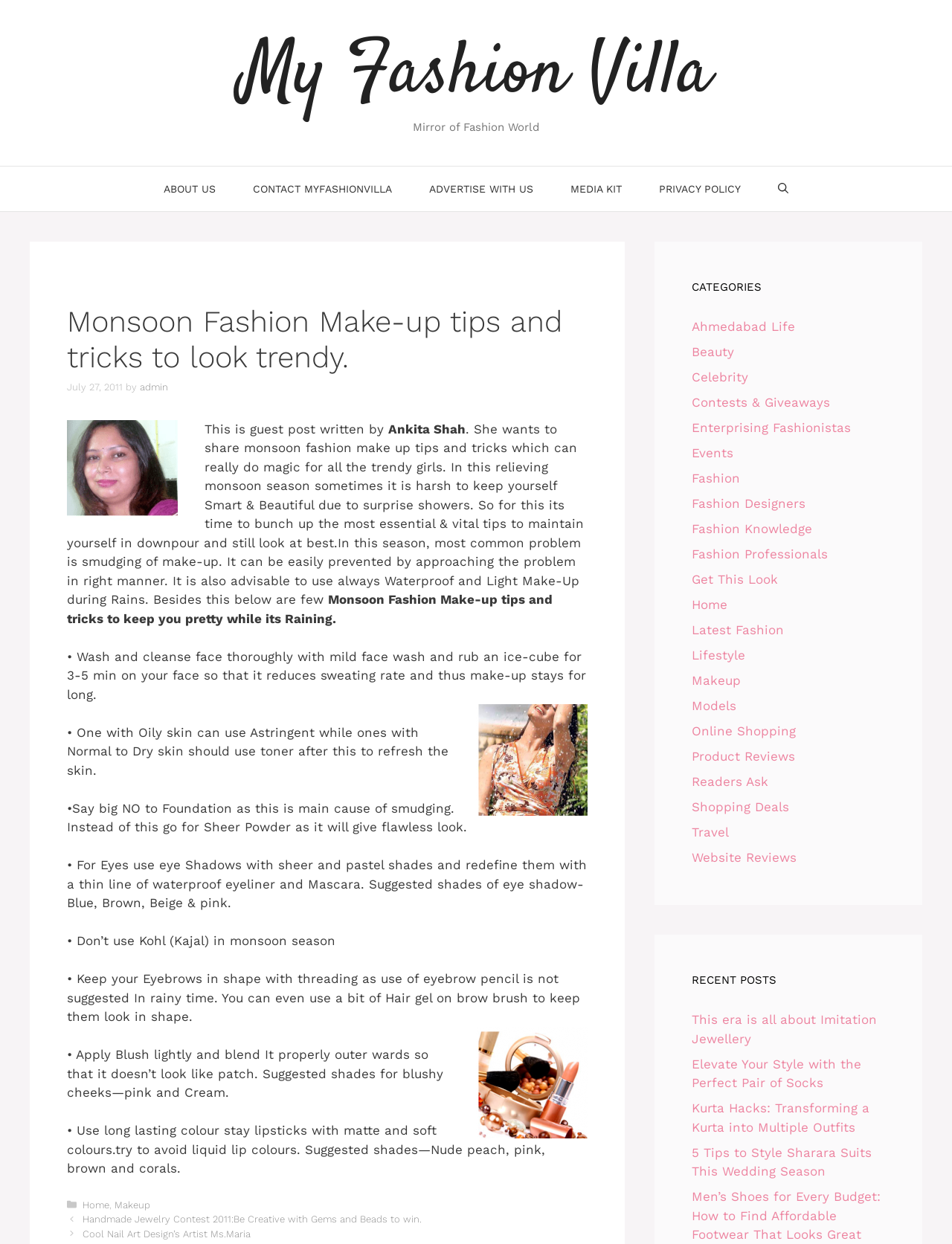Can you find and provide the title of the webpage?

Monsoon Fashion Make-up tips and tricks to look trendy.